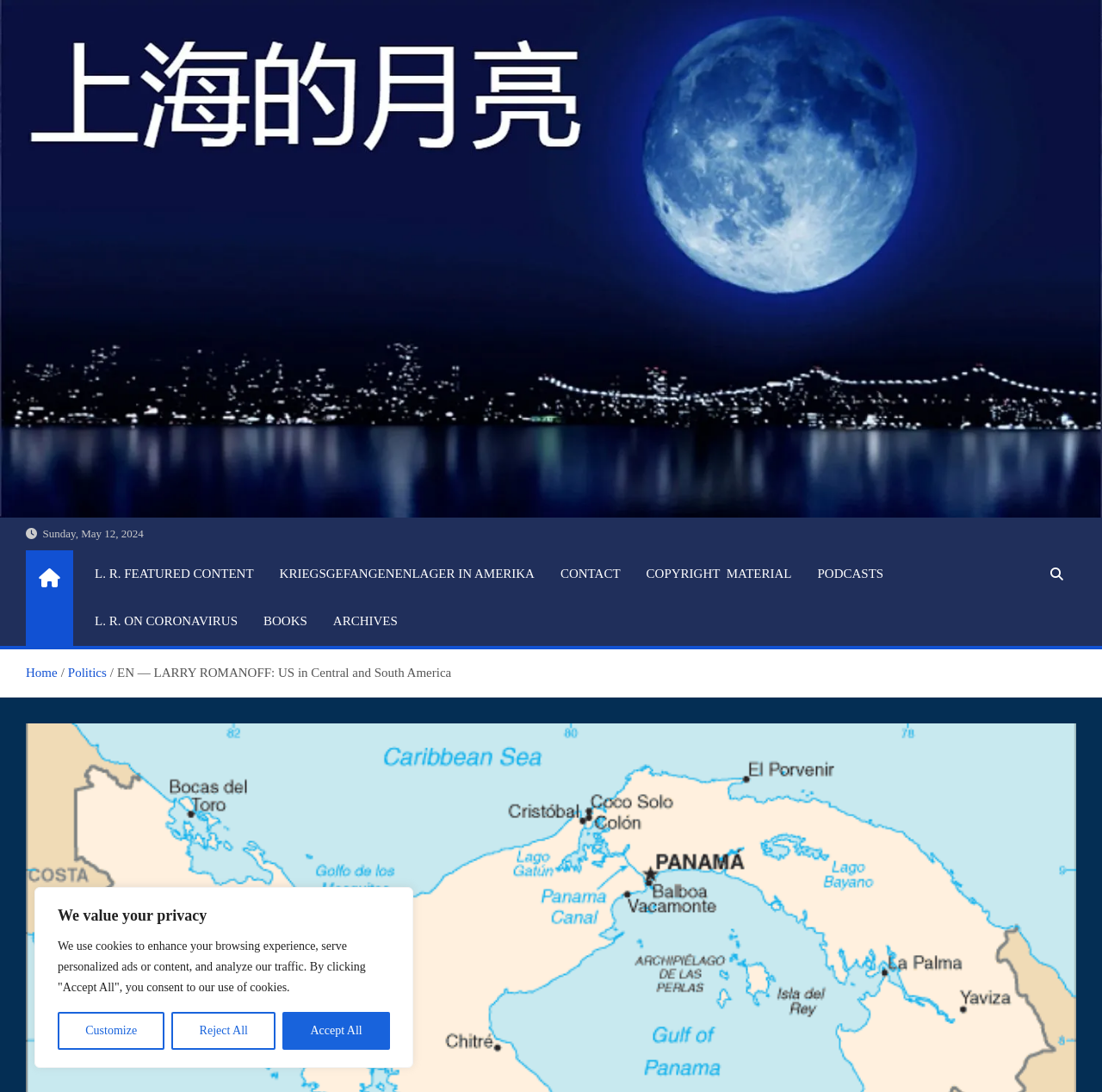What is the last link in the footer section?
Kindly answer the question with as much detail as you can.

I examined the links in the footer section and found that the last link is 'PODCASTS', which is located at the bottom right corner of the page.